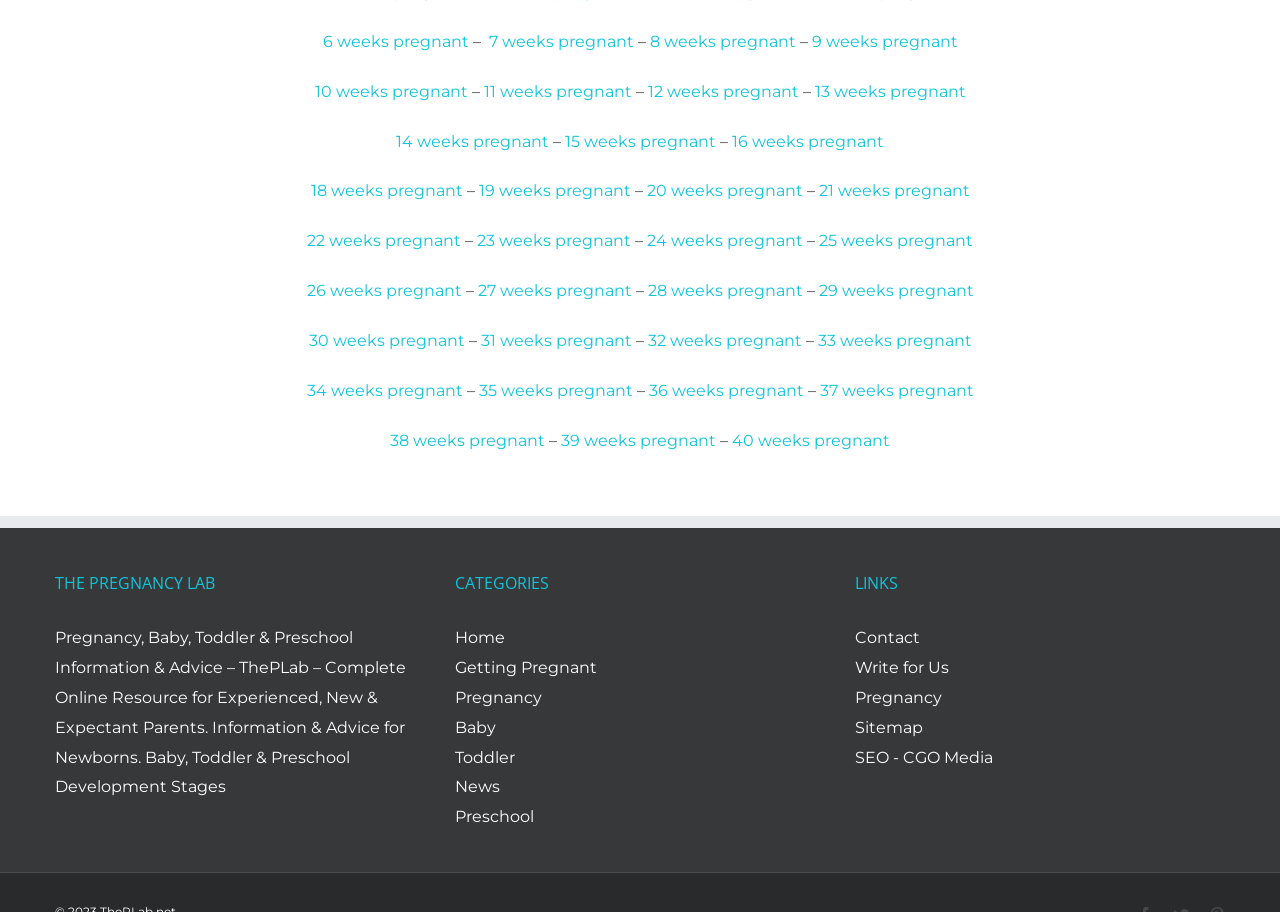Please determine the bounding box coordinates for the element that should be clicked to follow these instructions: "go to 'Getting Pregnant'".

[0.355, 0.721, 0.466, 0.742]